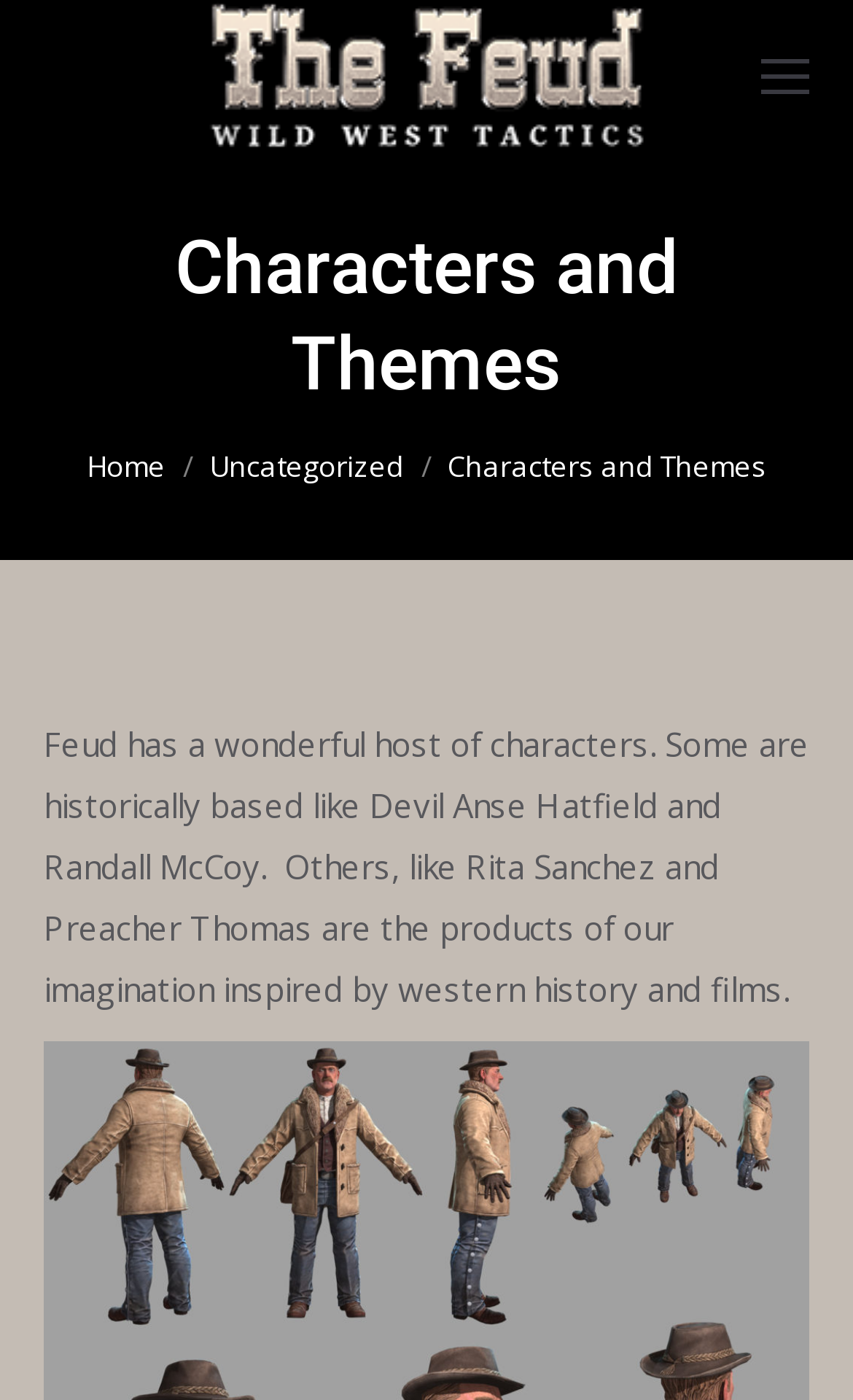How many links are present in the navigation section?
Answer the question with a detailed and thorough explanation.

The navigation section, indicated by the 'You are here:' text, contains three links: 'Home', 'Uncategorized', and 'Characters and Themes', which are located at coordinates [0.101, 0.319, 0.194, 0.347], [0.245, 0.319, 0.473, 0.347], and [0.524, 0.319, 0.899, 0.347], respectively.